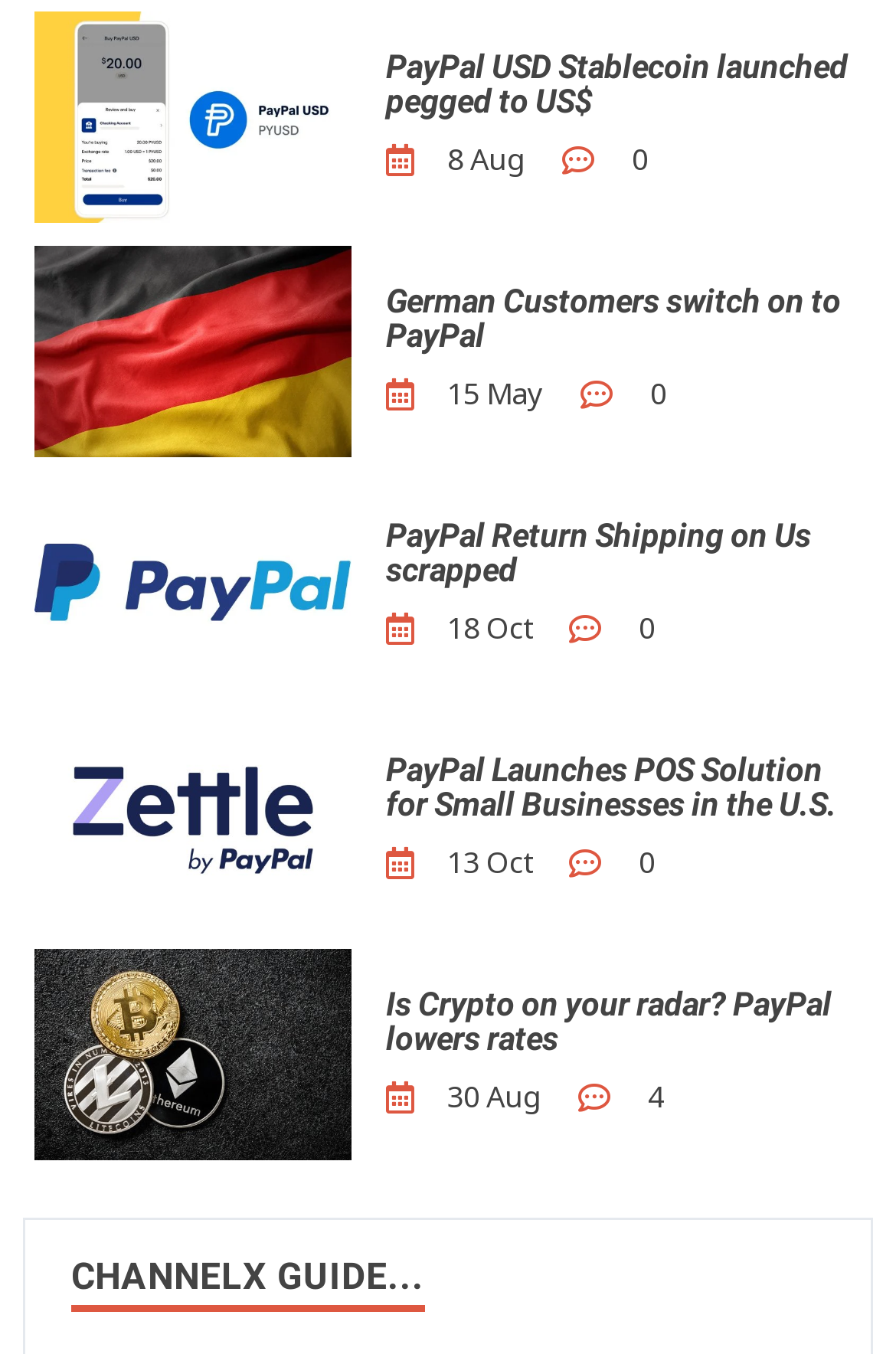Provide a short answer using a single word or phrase for the following question: 
How many news articles are displayed on the webpage?

5